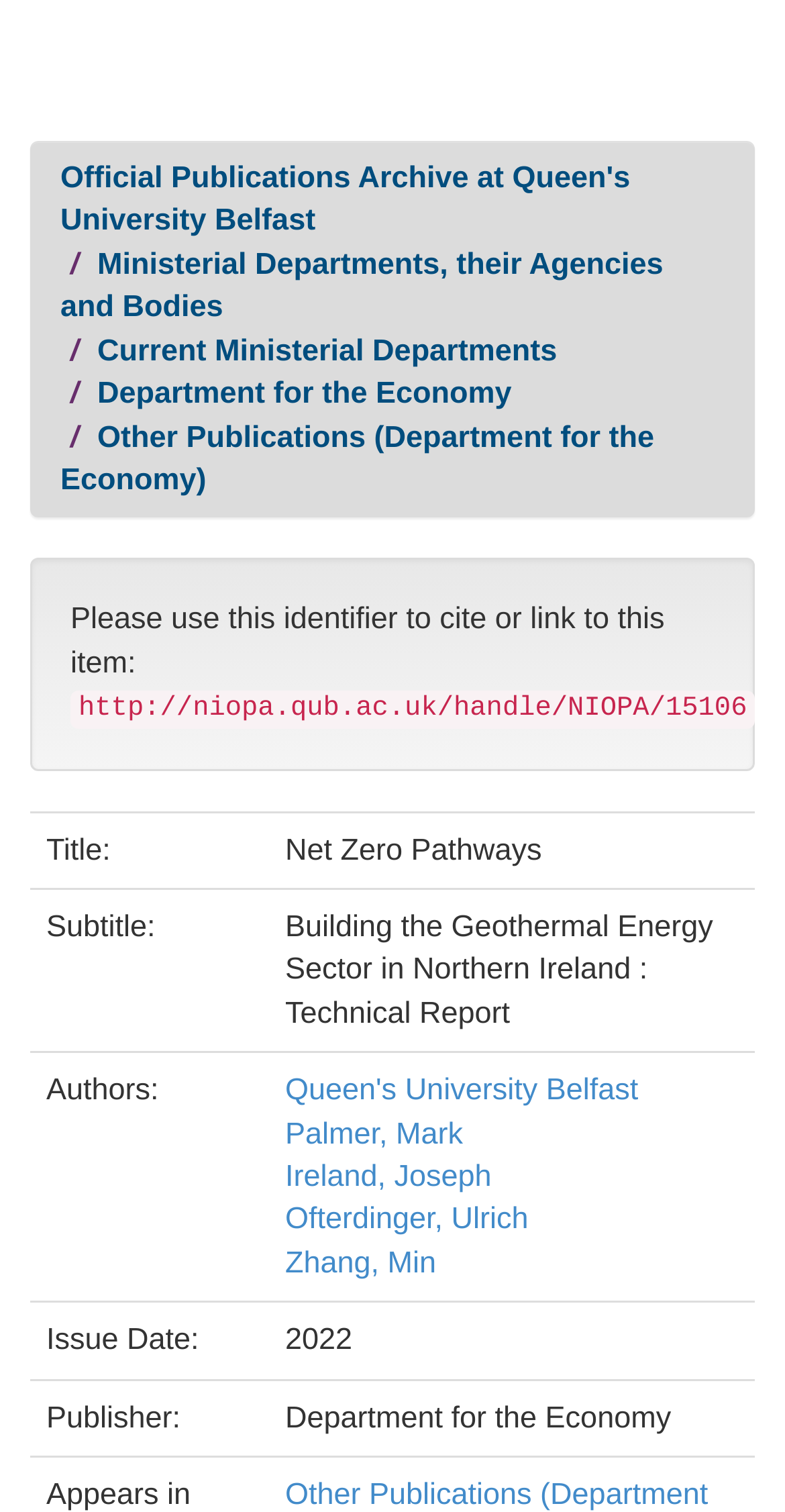Using the description "Queen's University Belfast", locate and provide the bounding box of the UI element.

[0.363, 0.71, 0.813, 0.733]